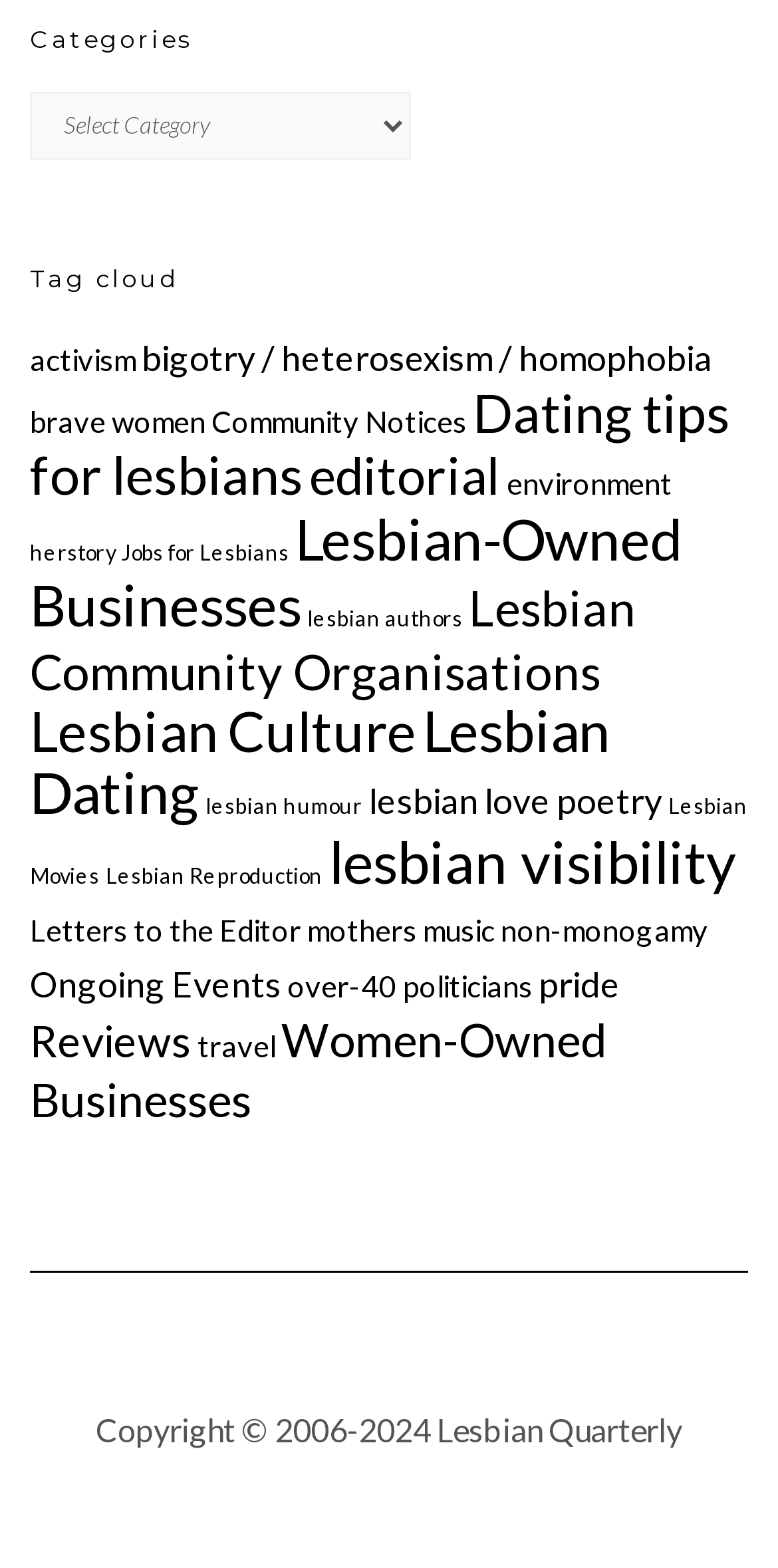What is the copyright information at the bottom of the webpage?
Please elaborate on the answer to the question with detailed information.

I found a StaticText element at the bottom of the webpage with the text 'Copyright 2006-2024 Lesbian Quarterly', which provides the copyright information.